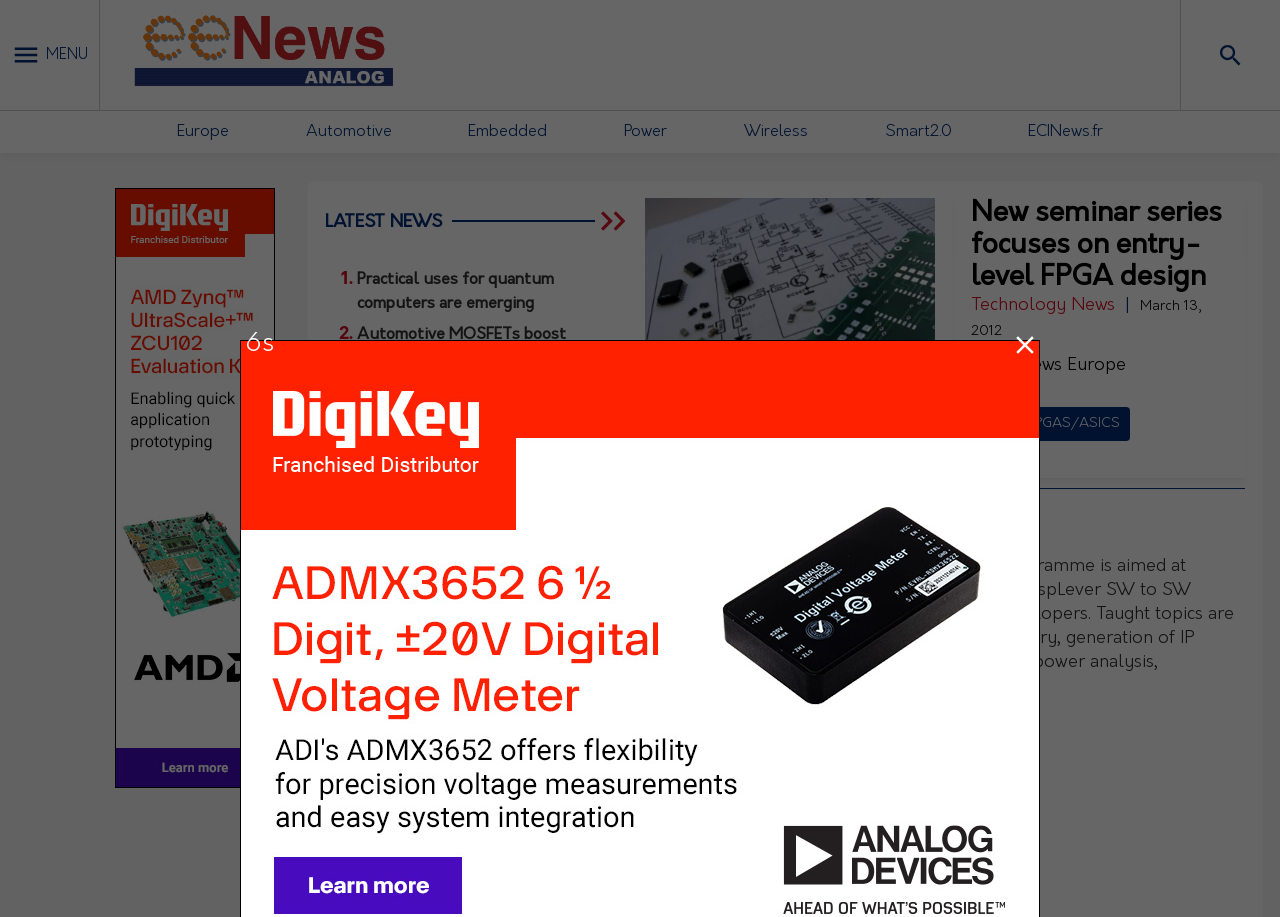Determine the bounding box for the described HTML element: "Europe". Ensure the coordinates are four float numbers between 0 and 1 in the format [left, top, right, bottom].

[0.138, 0.135, 0.179, 0.153]